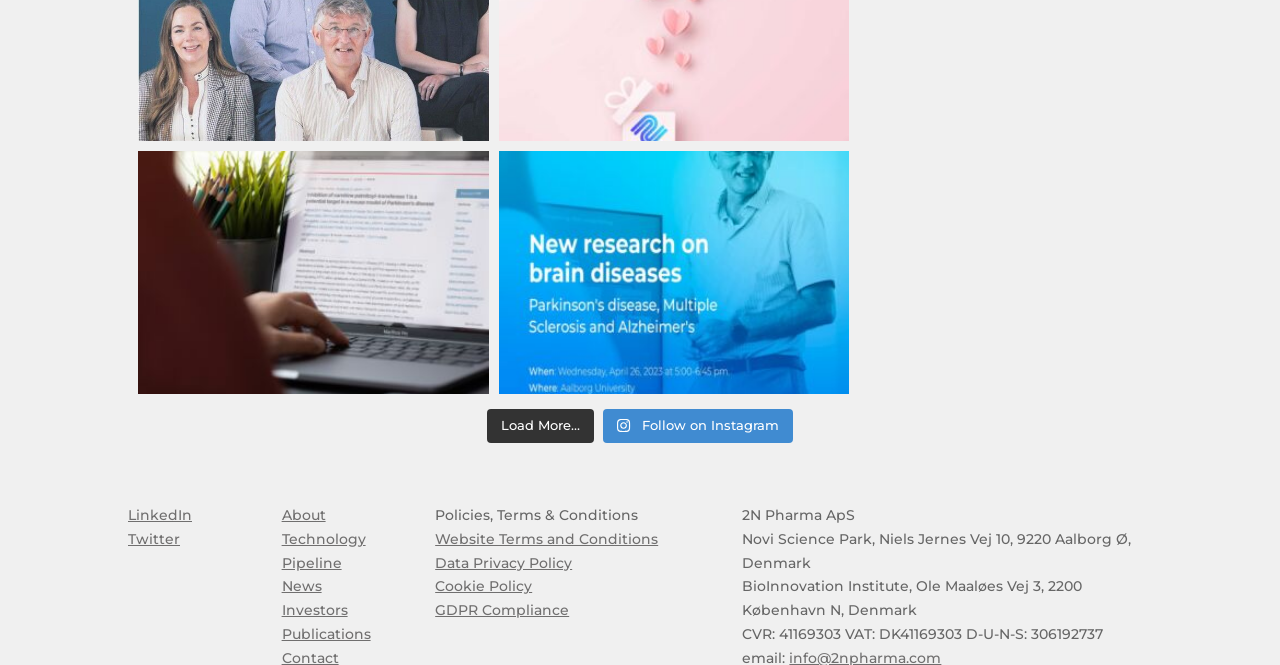Please provide a comprehensive answer to the question below using the information from the image: What is the email address of the company?

The email address of the company can be found in the link element with the bounding box coordinates [0.617, 0.594, 0.735, 0.621], which is located at the bottom of the webpage.